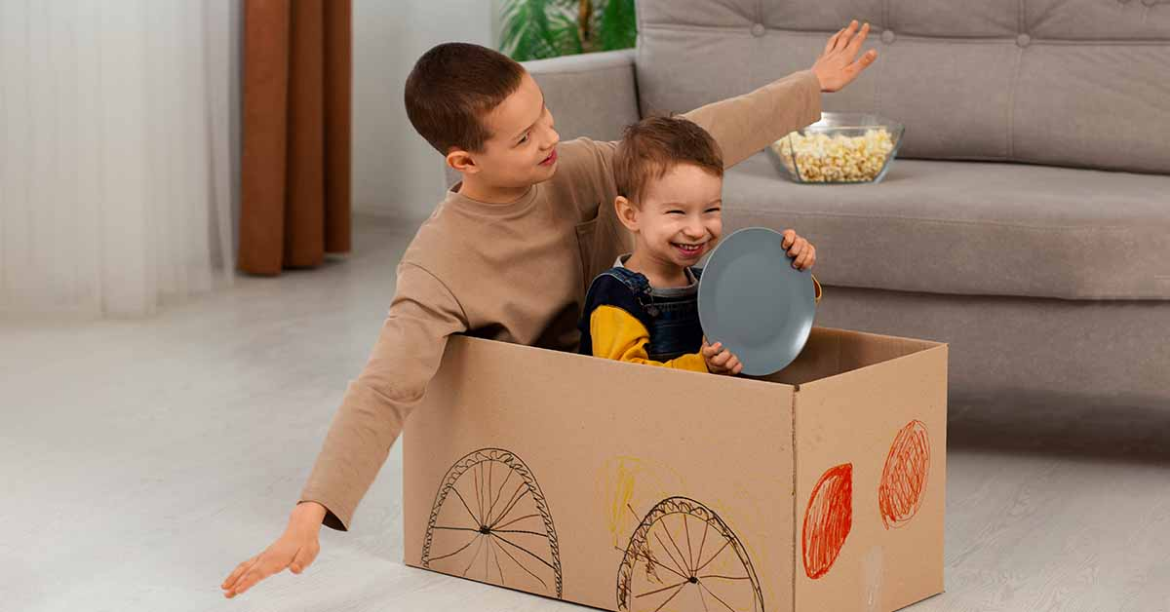What is on the couch in the background?
Kindly give a detailed and elaborate answer to the question.

The caption describes the background as a cozy living room setting with a couch, but it does not mention anything being on the couch, suggesting that it is empty.